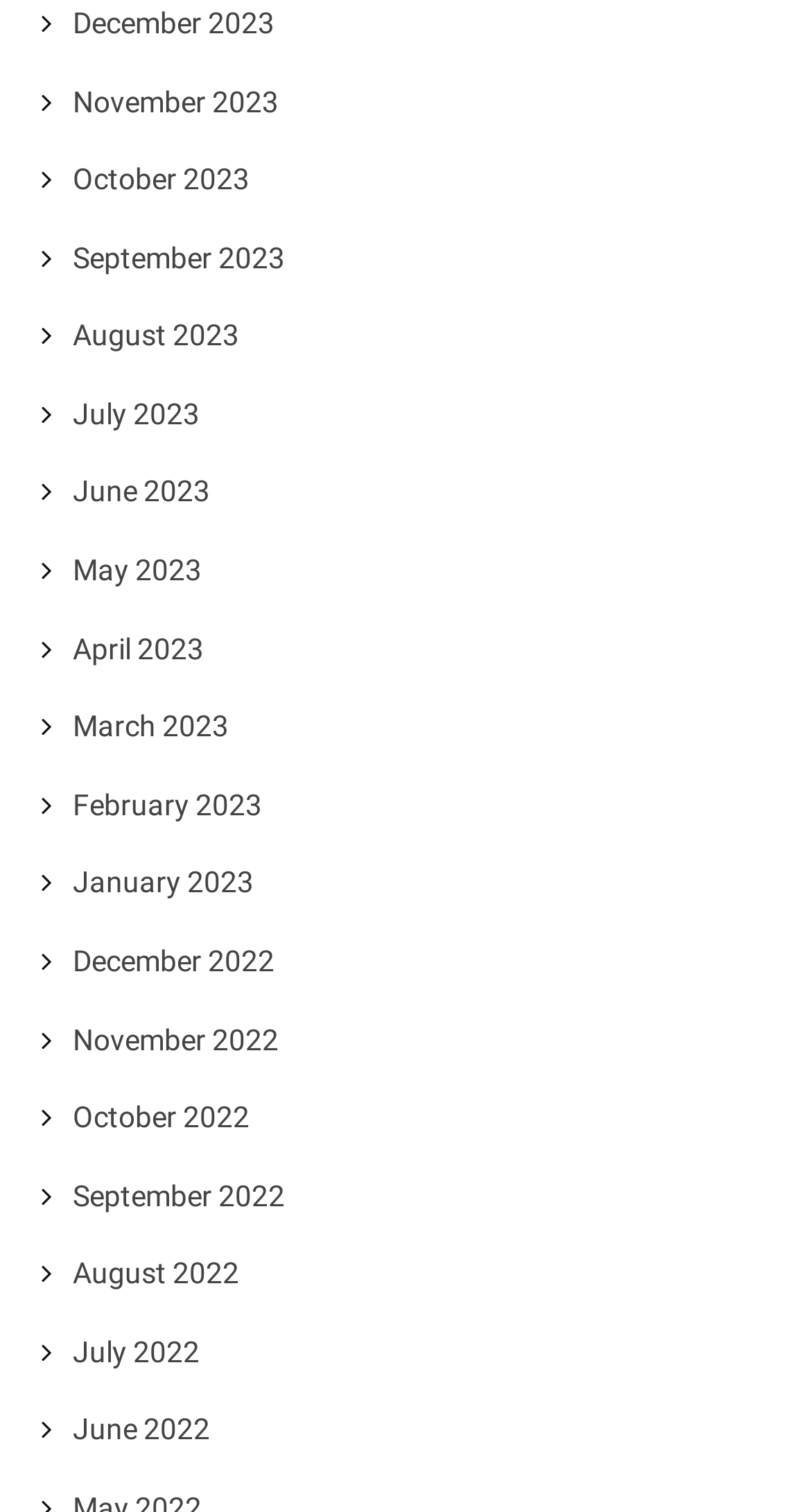From the element description: "April 2023", extract the bounding box coordinates of the UI element. The coordinates should be expressed as four float numbers between 0 and 1, in the order [left, top, right, bottom].

[0.09, 0.418, 0.251, 0.44]